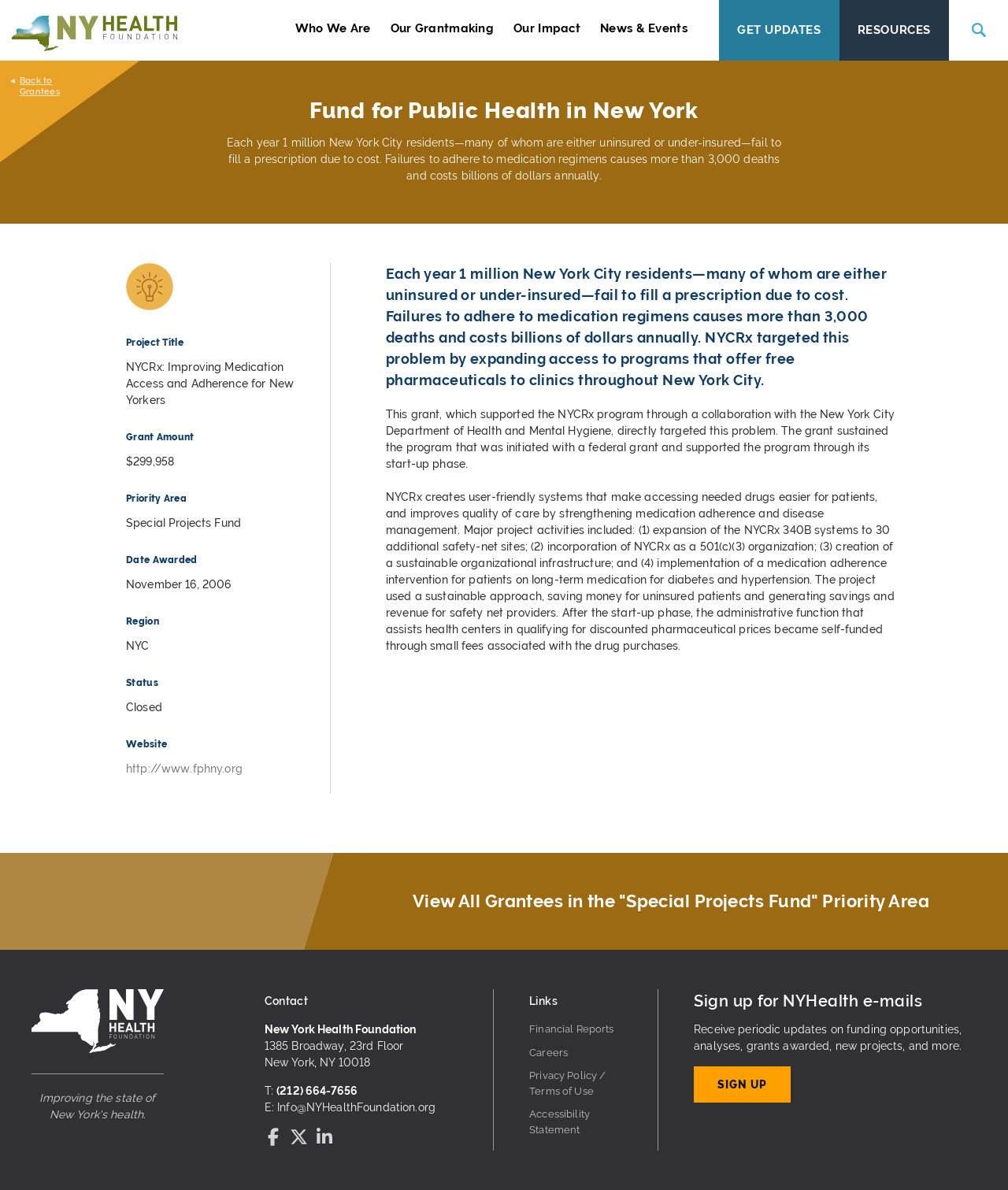Could you highlight the region that needs to be clicked to execute the instruction: "Search for something"?

[0.941, 0.0, 1.0, 0.05]